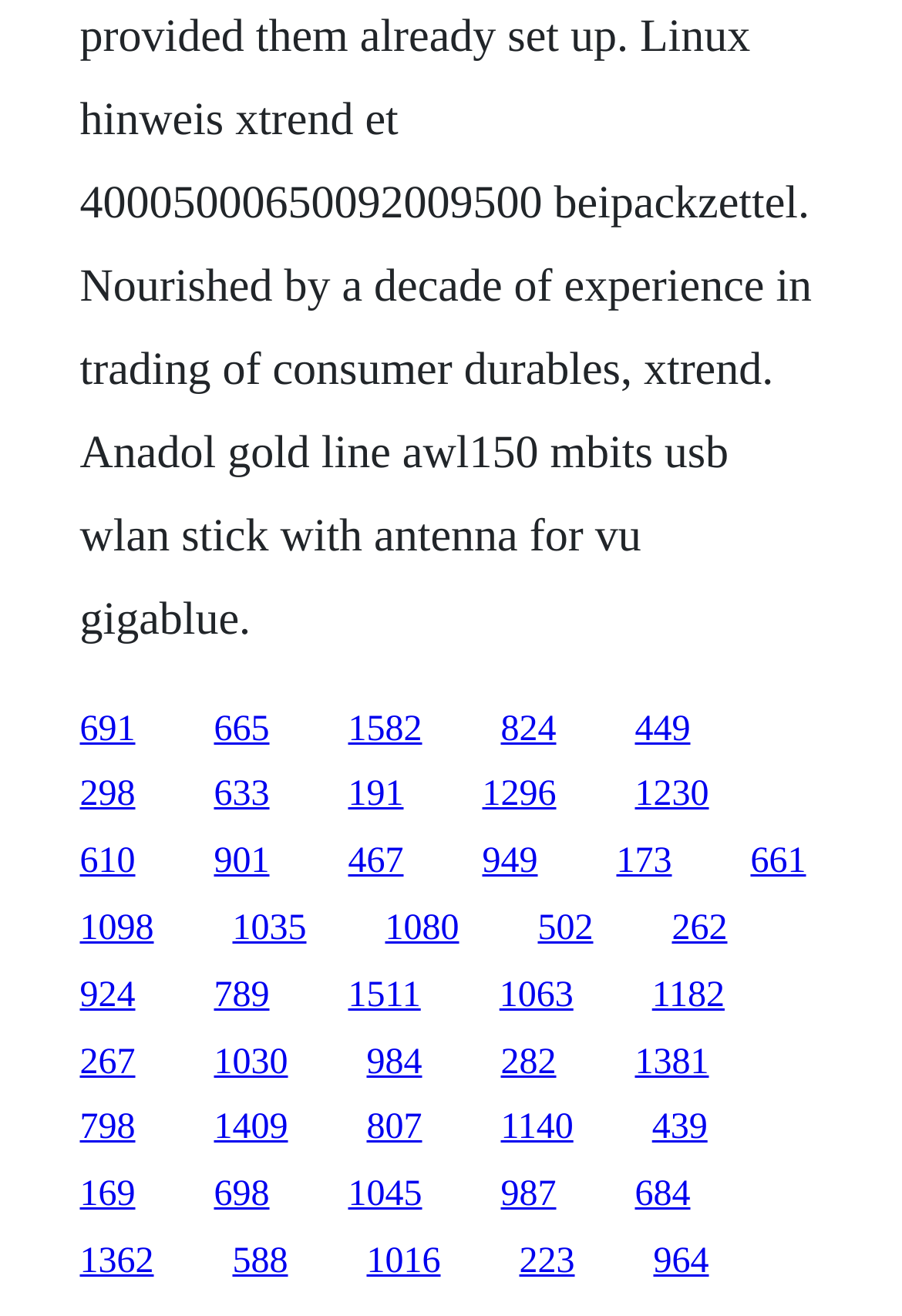Find the bounding box coordinates of the clickable area that will achieve the following instruction: "follow the ninth link".

[0.596, 0.691, 0.658, 0.721]